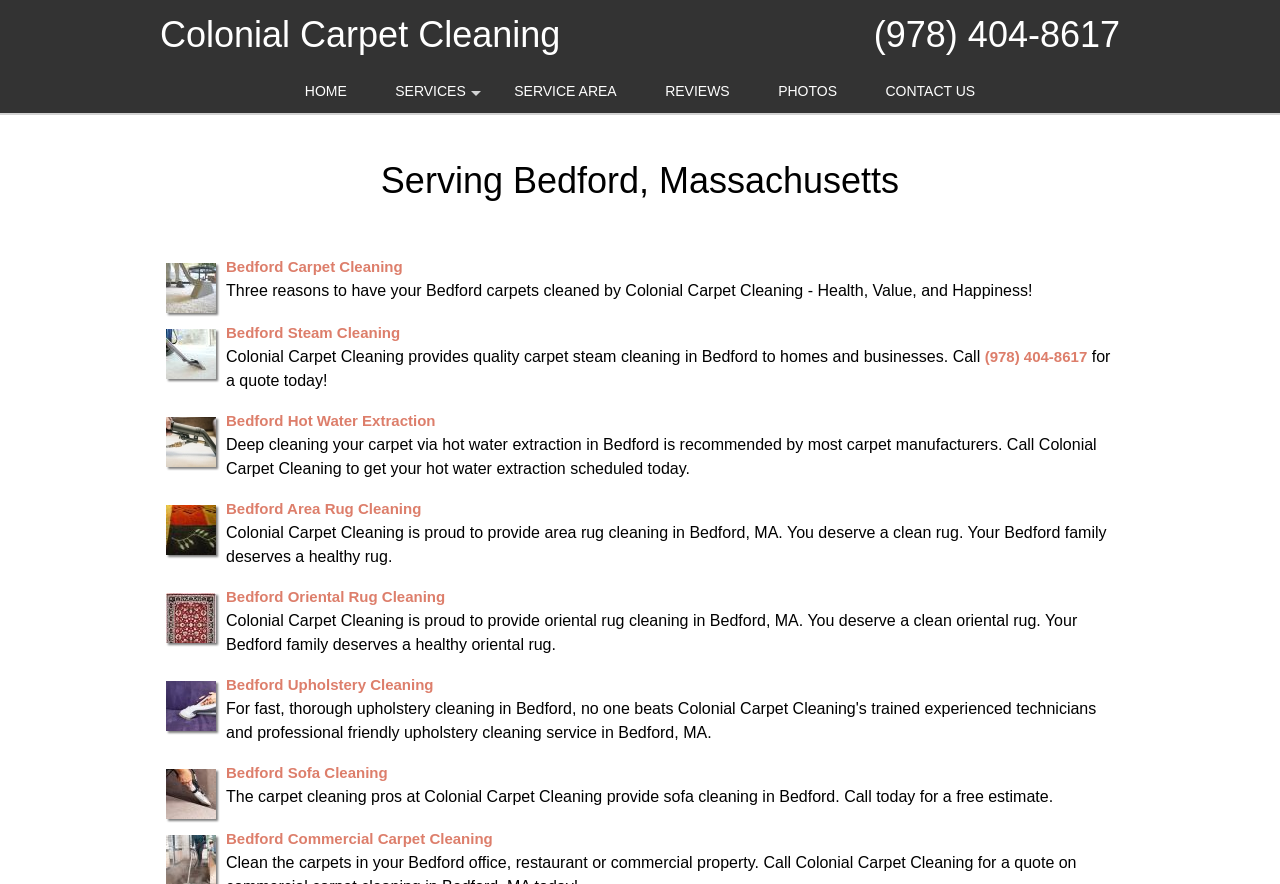Provide an in-depth description of the elements and layout of the webpage.

The webpage is about Colonial Carpet Cleaning, a carpet cleaning service provider in Bedford, Massachusetts. At the top, there is a heading with the company name, followed by a phone number. Below this, there is a navigation menu with links to different sections of the website, including "HOME", "SERVICES", "SERVICE AREA", "REVIEWS", "PHOTOS", and "CONTACT US".

The main content of the webpage is divided into sections, each highlighting a specific service offered by Colonial Carpet Cleaning. The first section is about carpet cleaning in Bedford, with a heading and a brief description of the service. Below this, there are links to more specific services, including steam cleaning, hot water extraction, area rug cleaning, oriental rug cleaning, upholstery cleaning, and sofa cleaning. Each of these links is accompanied by an image and a brief description of the service.

The images are positioned to the left of the corresponding links and descriptions, and are relatively small in size. The links and descriptions are arranged in a vertical column, with each section separated by a small gap. The text is concise and informative, providing a brief overview of each service offered by Colonial Carpet Cleaning.

In addition to the service descriptions, there is a call-to-action to contact the company for a quote or to schedule a service. The phone number is prominently displayed at the top of the page and is also repeated in the service descriptions. Overall, the webpage is well-organized and easy to navigate, with a clear focus on promoting the services offered by Colonial Carpet Cleaning.